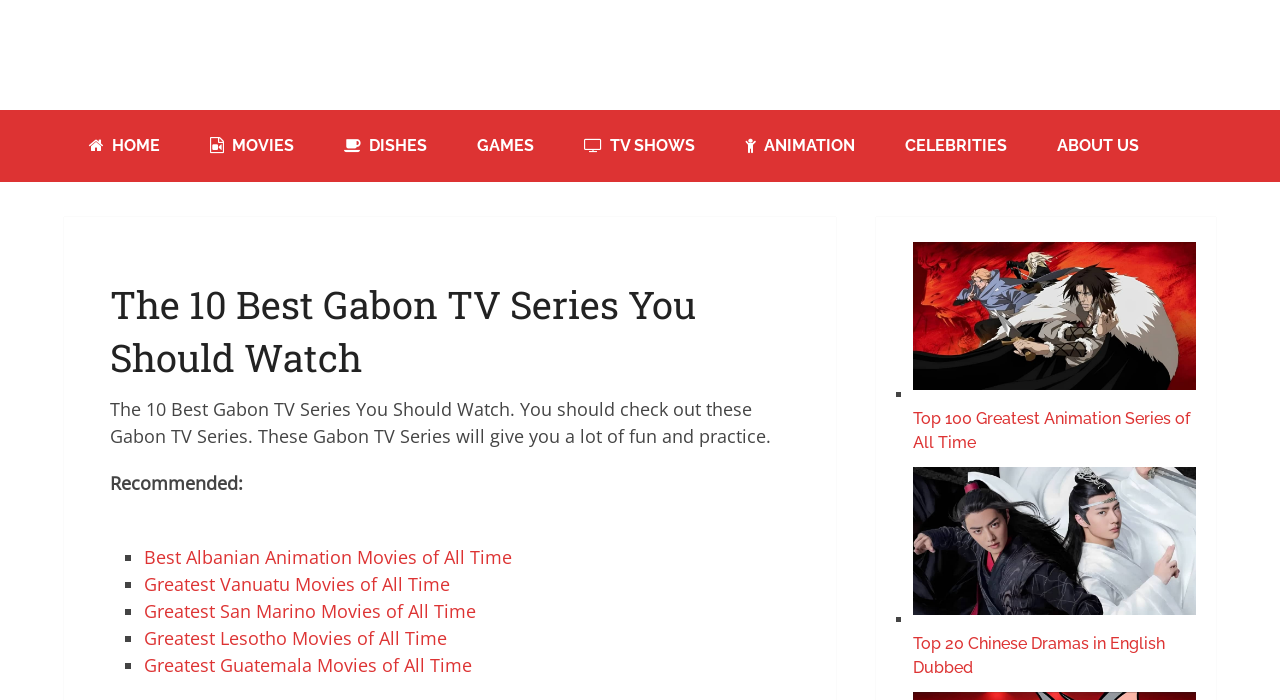Kindly determine the bounding box coordinates for the clickable area to achieve the given instruction: "read about Top 100 Greatest Animation Series of All Time".

[0.713, 0.339, 0.934, 0.571]